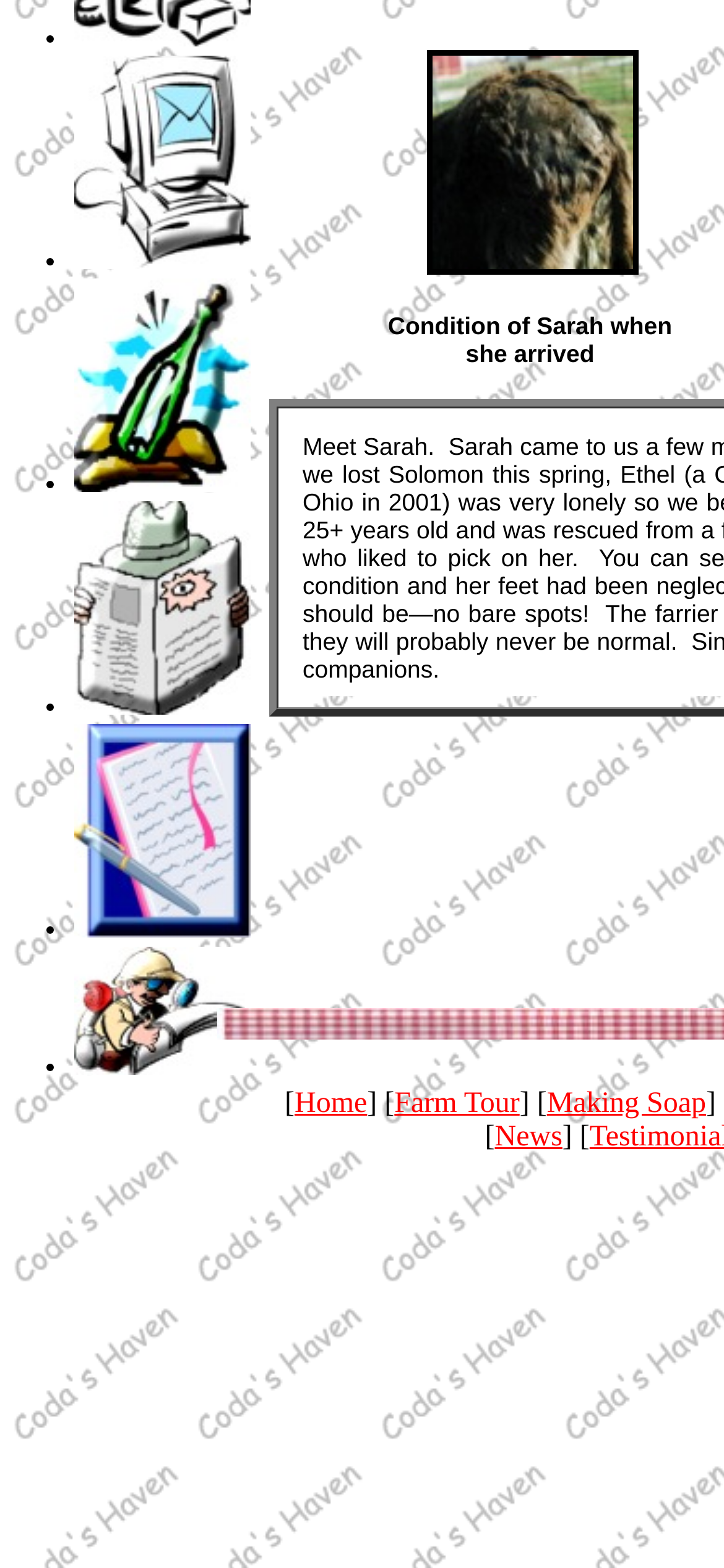What is the purpose of the image 'Sarah Before'?
Look at the image and provide a detailed response to the question.

The image 'Sarah Before' is located near the static text element 'Condition of Sarah when she arrived', suggesting that the image is intended to illustrate Sarah's condition when she arrived.